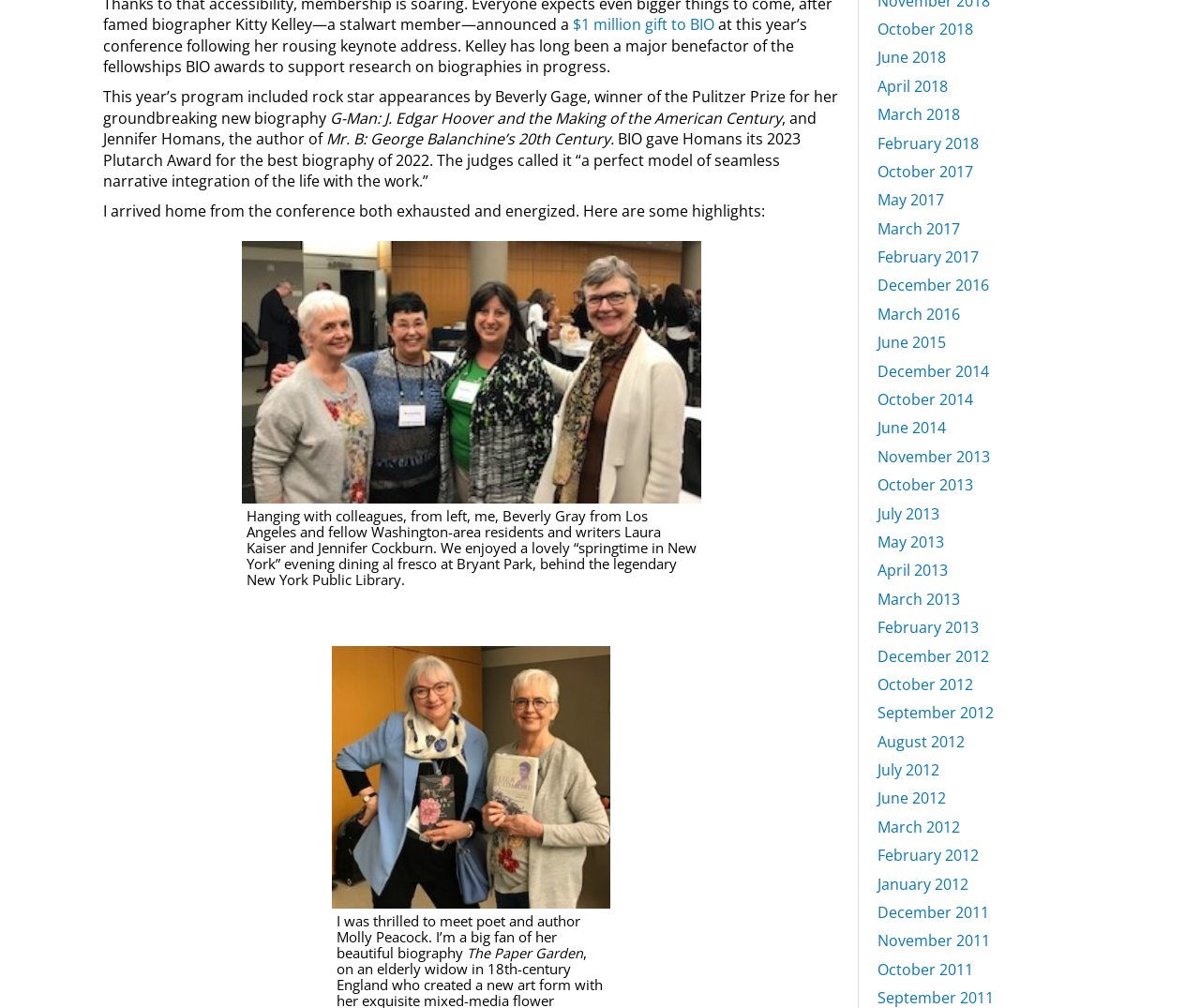Provide a one-word or brief phrase answer to the question:
Who gave a $1 million gift to BIO?

Kelley